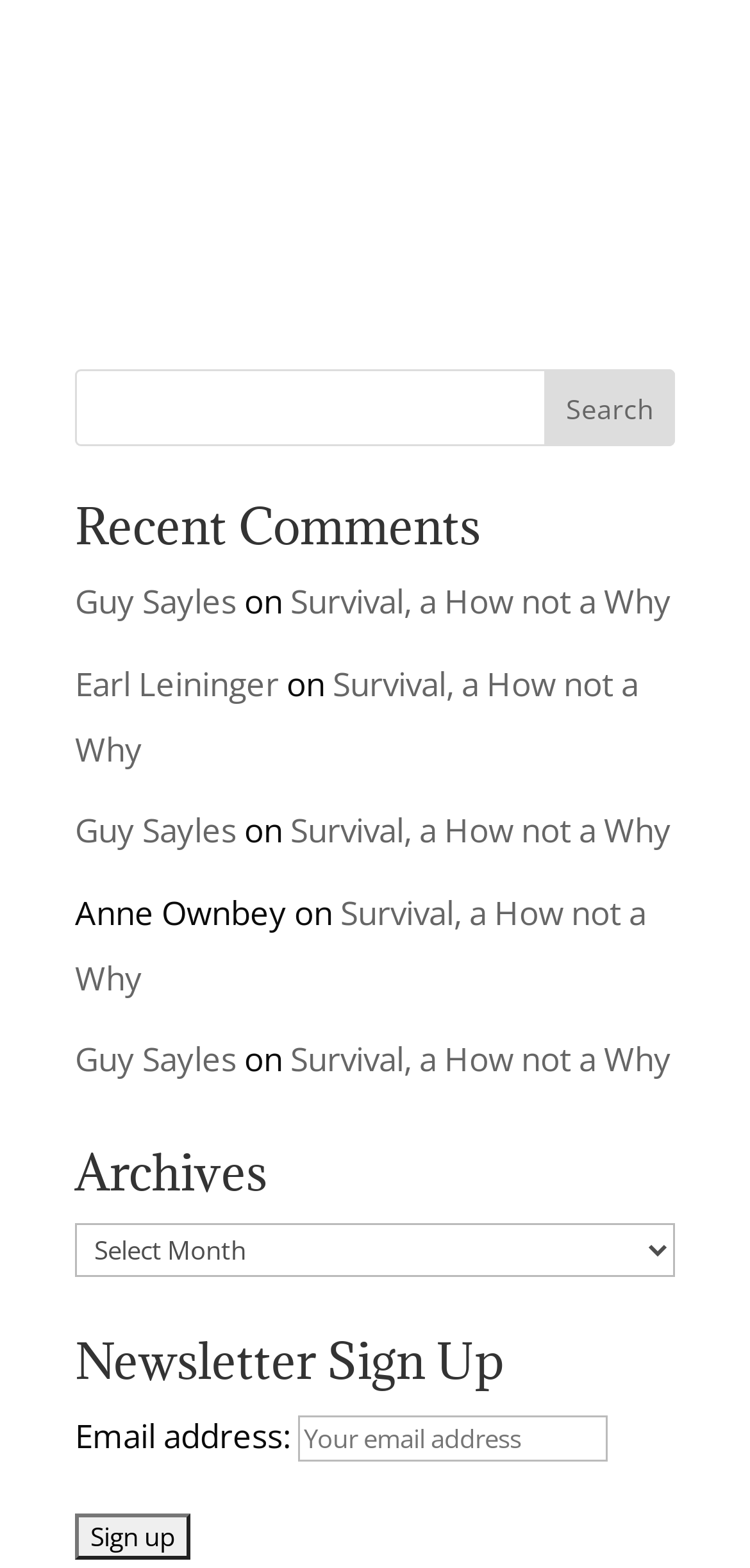What is the topic of the recent comments?
Provide a one-word or short-phrase answer based on the image.

Survival, a How not a Why